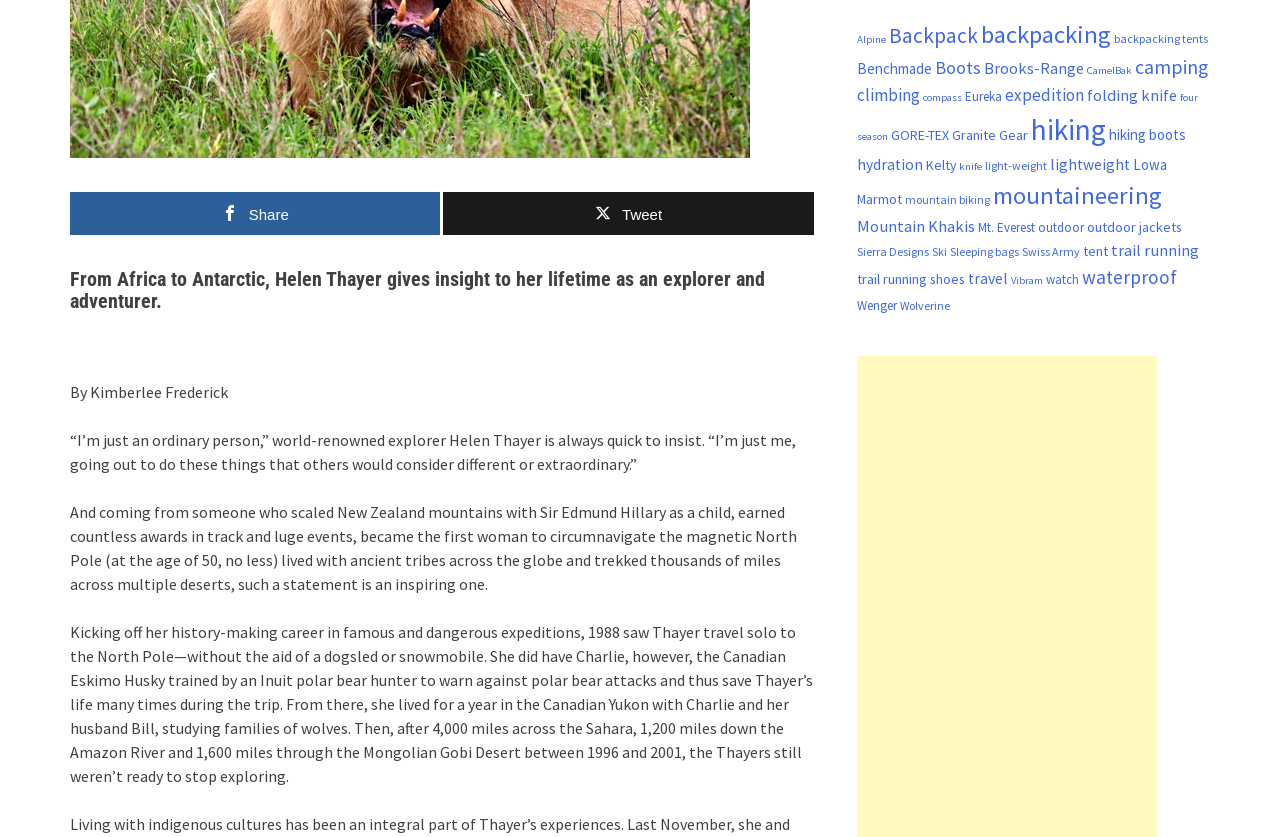Identify the bounding box coordinates for the UI element that matches this description: "compass".

[0.721, 0.108, 0.751, 0.124]